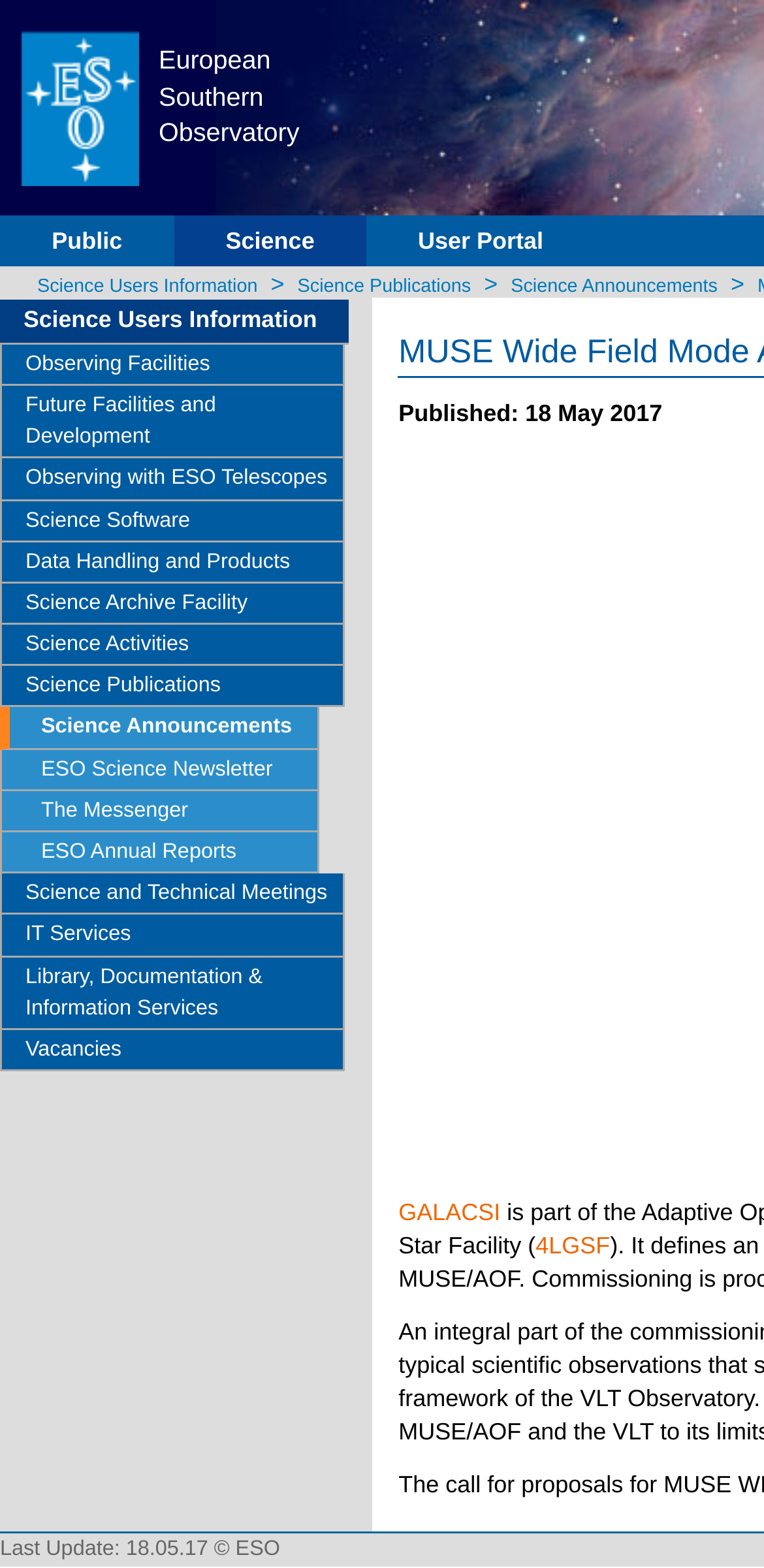Locate the bounding box coordinates of the item that should be clicked to fulfill the instruction: "View Science Users Information".

[0.049, 0.177, 0.337, 0.19]